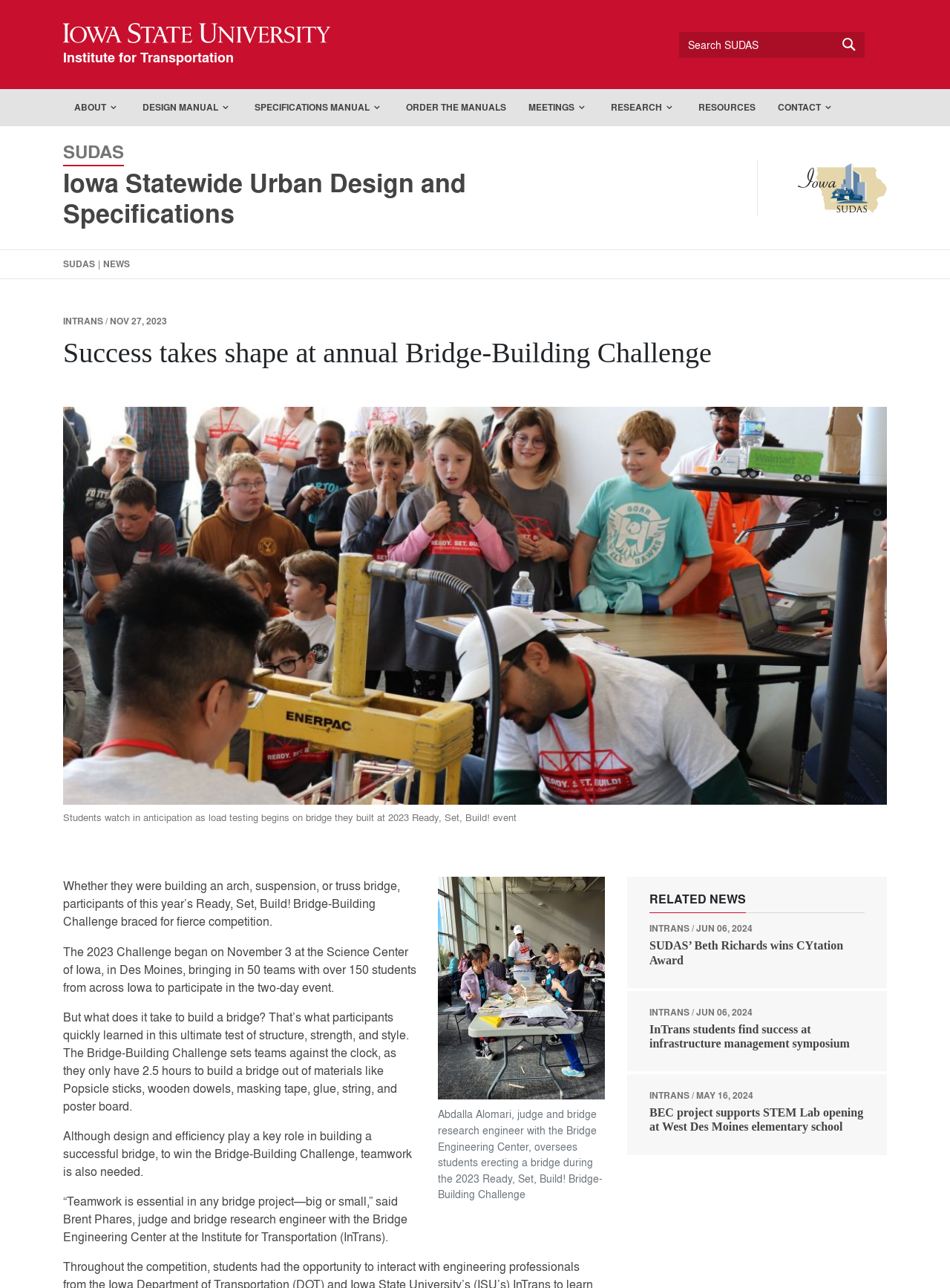Locate the bounding box coordinates of the clickable element to fulfill the following instruction: "Read more about Success takes shape at annual Bridge-Building Challenge". Provide the coordinates as four float numbers between 0 and 1 in the format [left, top, right, bottom].

[0.066, 0.26, 0.934, 0.288]